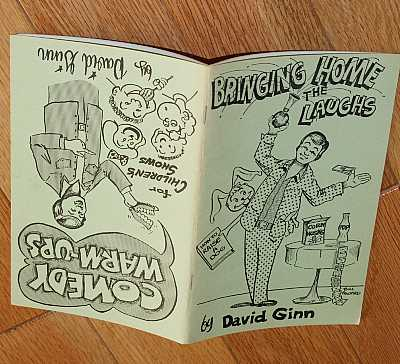Provide your answer in a single word or phrase: 
What is the occupation of the figure in the patterned suit?

Magician or performer